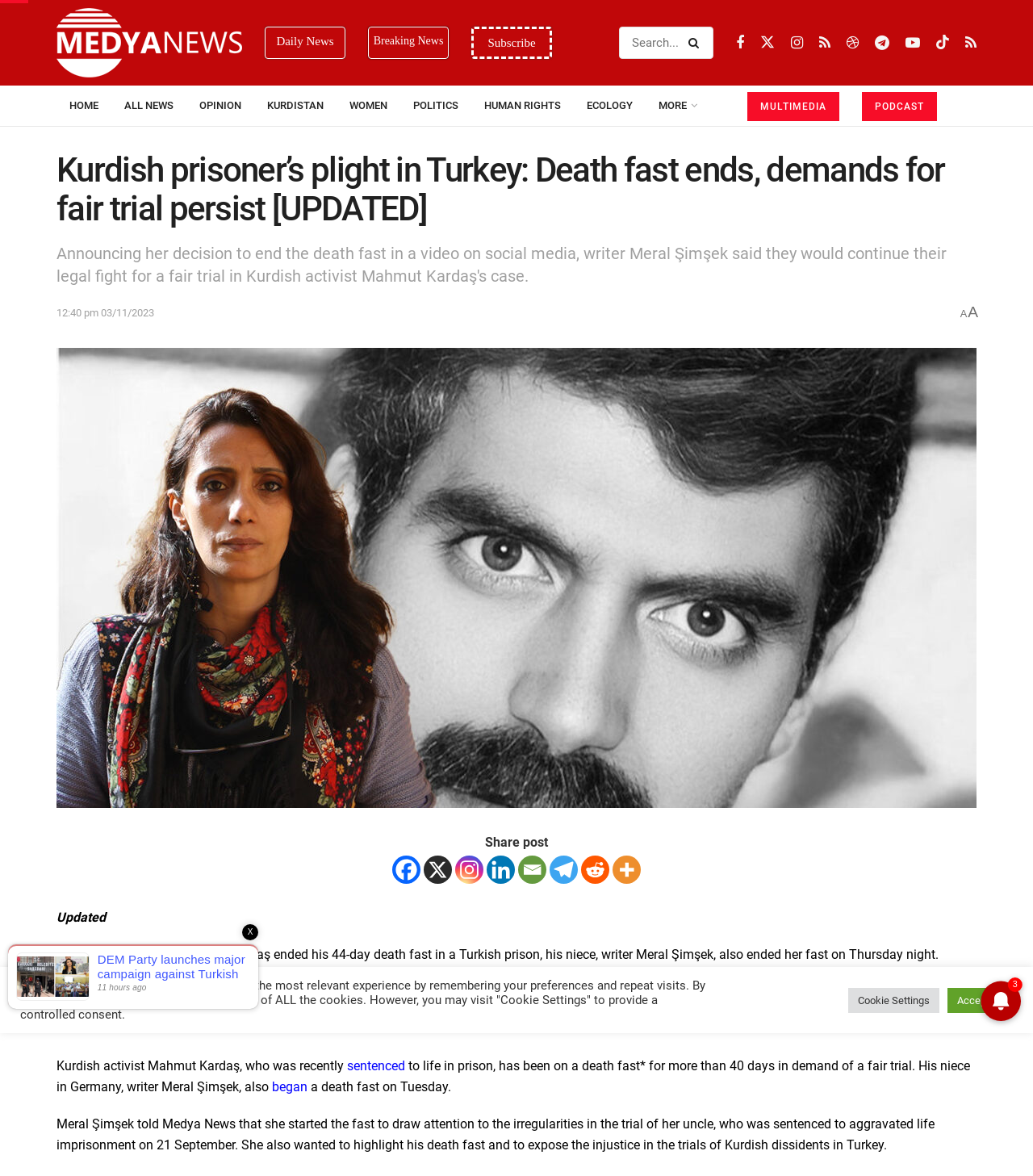How many days had Mahmut Kardaş been on a death fast?
Based on the visual details in the image, please answer the question thoroughly.

The answer can be found in the article, where it is mentioned that 'Kurdish activist Mahmut Kardaş, who was recently sentenced to life in prison, has been on a death fast for more than 40 days in demand of a fair trial.'